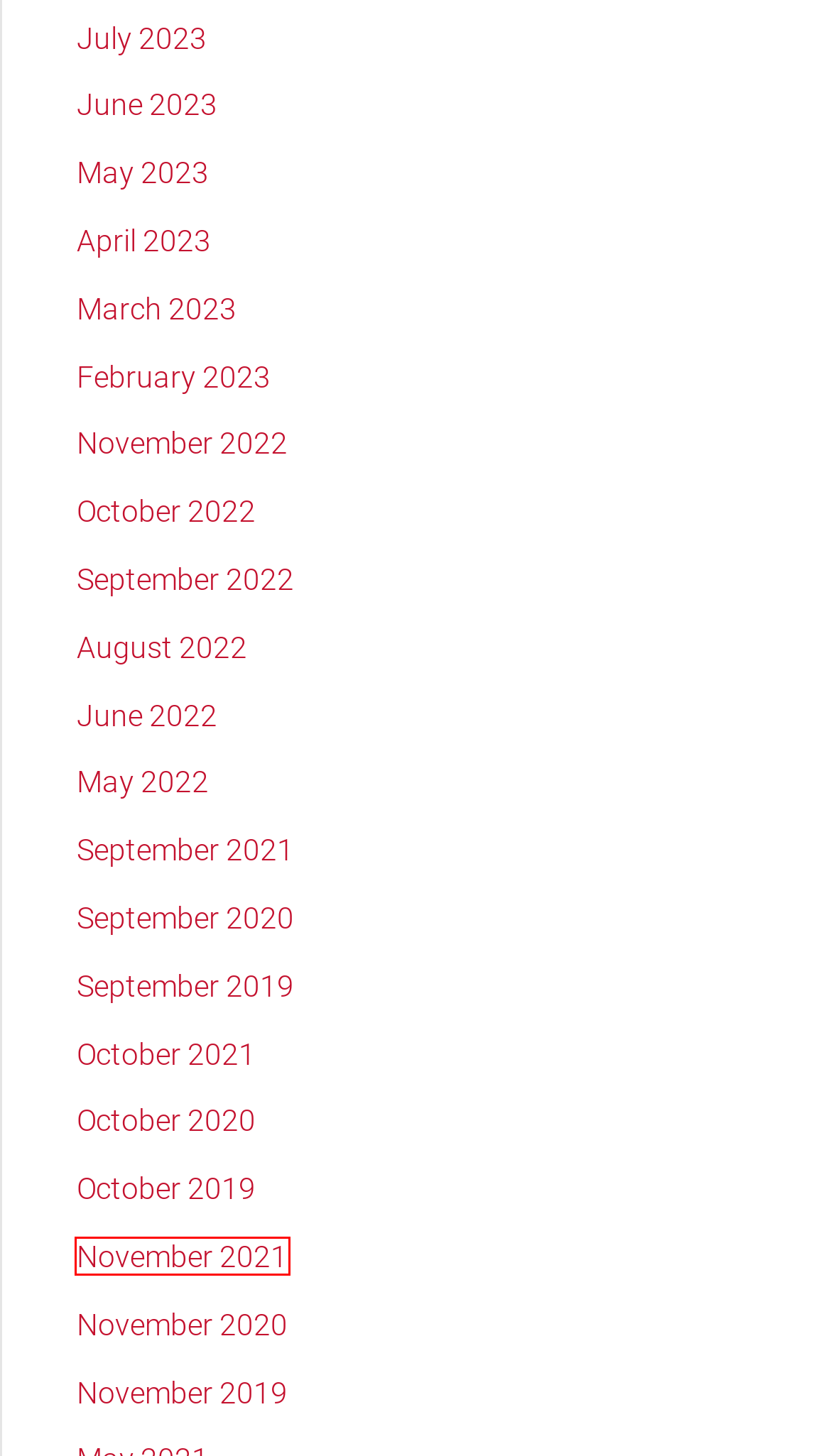Inspect the screenshot of a webpage with a red rectangle bounding box. Identify the webpage description that best corresponds to the new webpage after clicking the element inside the bounding box. Here are the candidates:
A. April 2023 Archives - Historic Motor Racing News
B. October 2019 Archives - Historic Motor Racing News
C. May 2022 Archives - Historic Motor Racing News
D. September 2021 Archives - Historic Motor Racing News
E. November 2022 Archives - Historic Motor Racing News
F. November 2021 Archives - Historic Motor Racing News
G. August 2022 Archives - Historic Motor Racing News
H. May 2023 Archives - Historic Motor Racing News

F